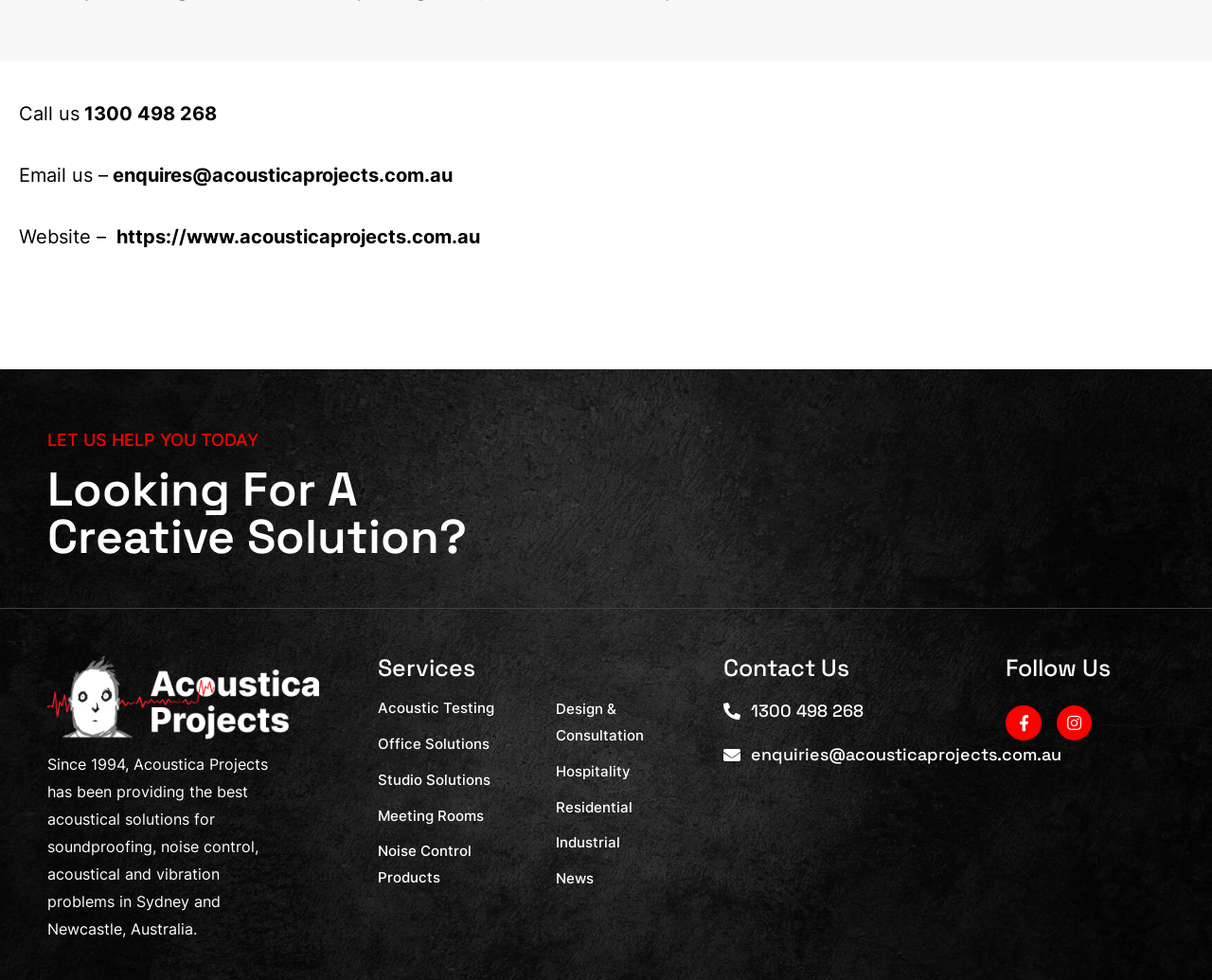What is the company's phone number?
Respond with a short answer, either a single word or a phrase, based on the image.

1300 498 268